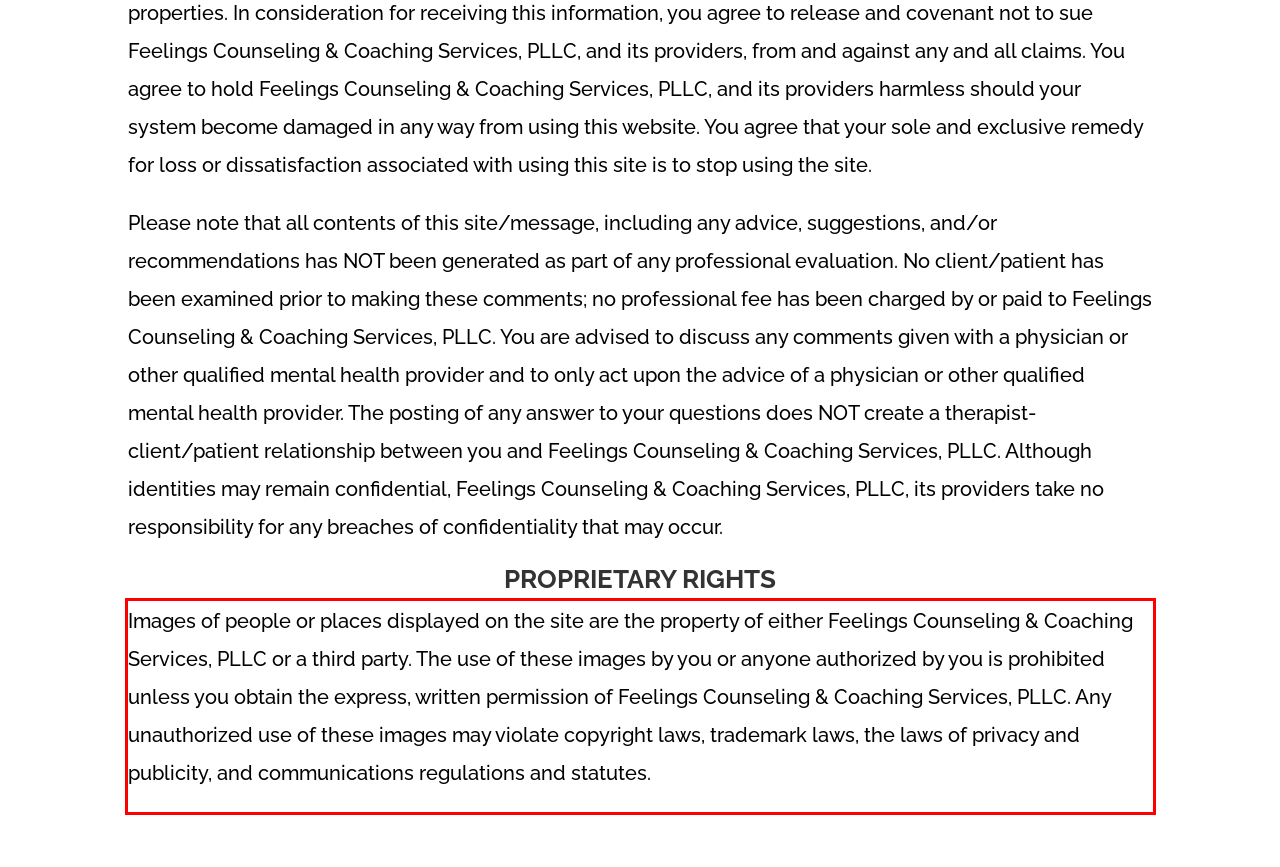Given a screenshot of a webpage with a red bounding box, extract the text content from the UI element inside the red bounding box.

Images of people or places displayed on the site are the property of either Feelings Counseling & Coaching Services, PLLC or a third party. The use of these images by you or anyone authorized by you is prohibited unless you obtain the express, written permission of Feelings Counseling & Coaching Services, PLLC. Any unauthorized use of these images may violate copyright laws, trademark laws, the laws of privacy and publicity, and communications regulations and statutes.